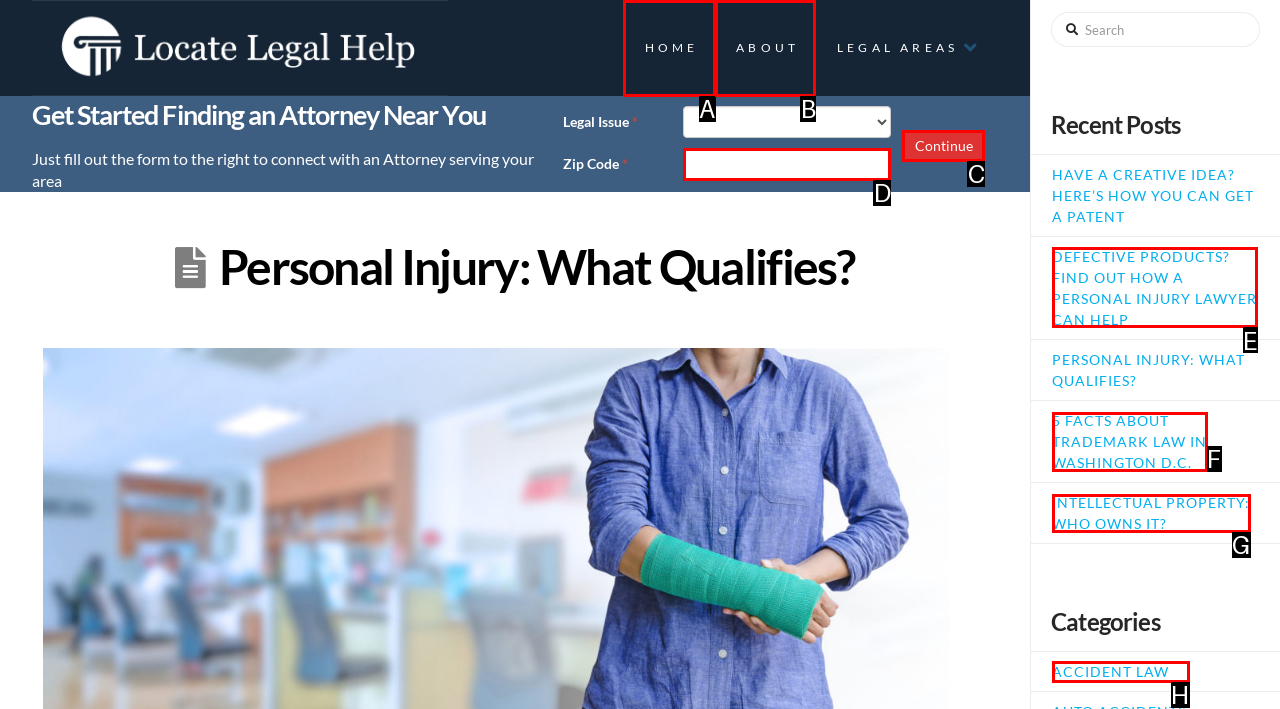Tell me which letter corresponds to the UI element that will allow you to Read about HME's Ethical Sourcing Policy. Answer with the letter directly.

None